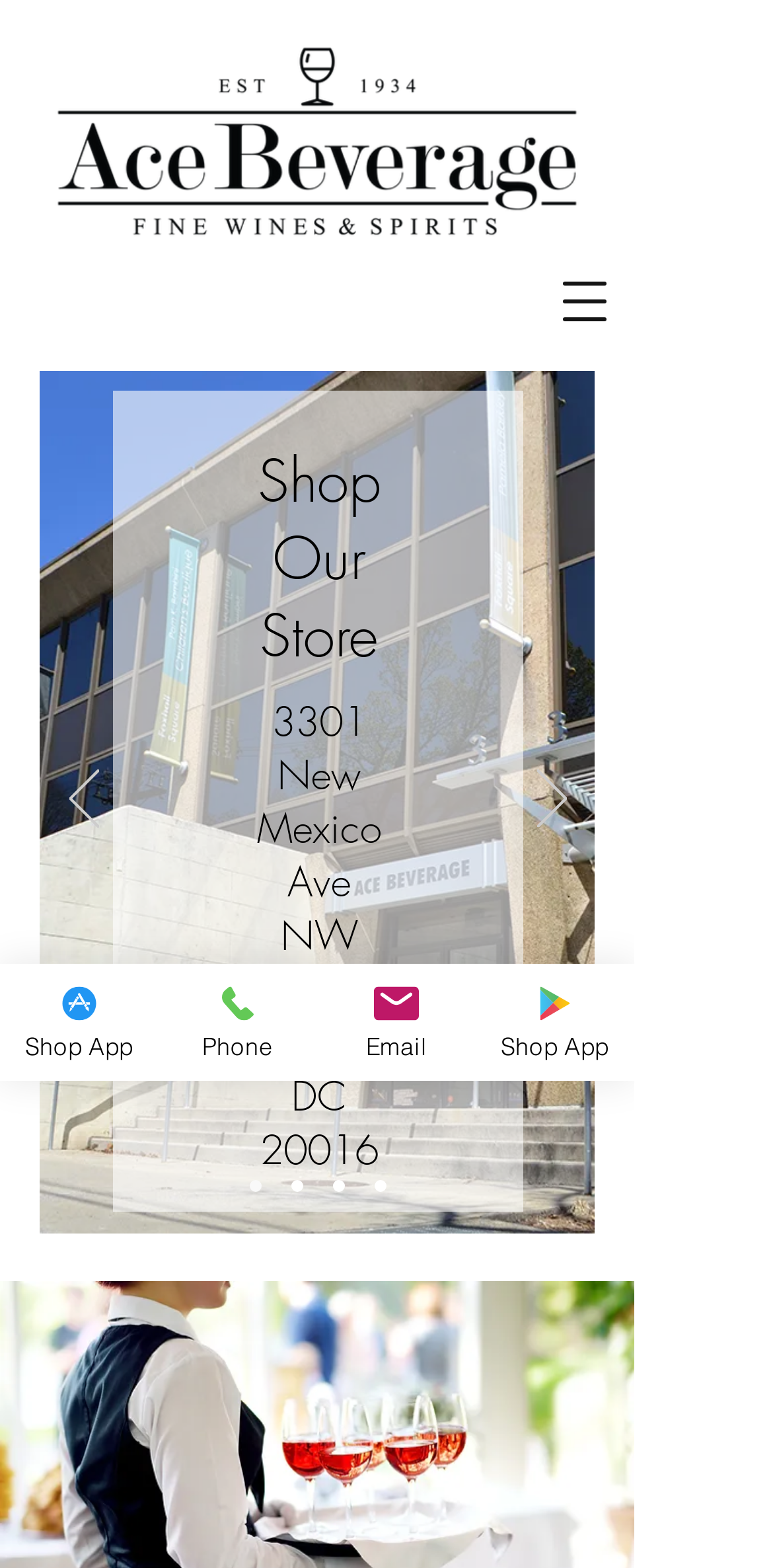Please determine the bounding box coordinates of the element to click on in order to accomplish the following task: "Call the store". Ensure the coordinates are four float numbers ranging from 0 to 1, i.e., [left, top, right, bottom].

[0.205, 0.615, 0.41, 0.689]